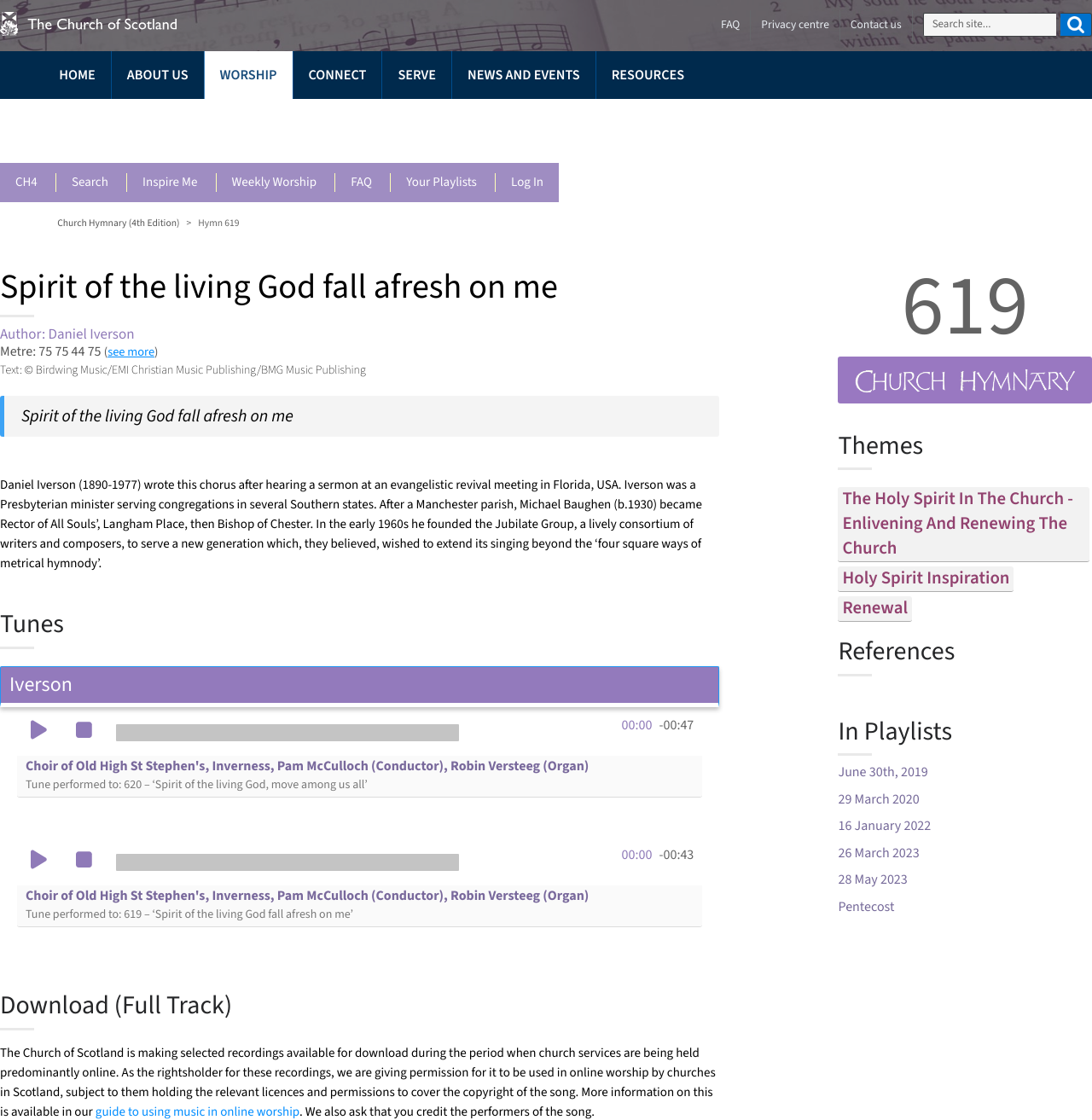Locate the bounding box coordinates of the region to be clicked to comply with the following instruction: "Download the full track". The coordinates must be four float numbers between 0 and 1, in the form [left, top, right, bottom].

[0.0, 0.883, 0.659, 0.92]